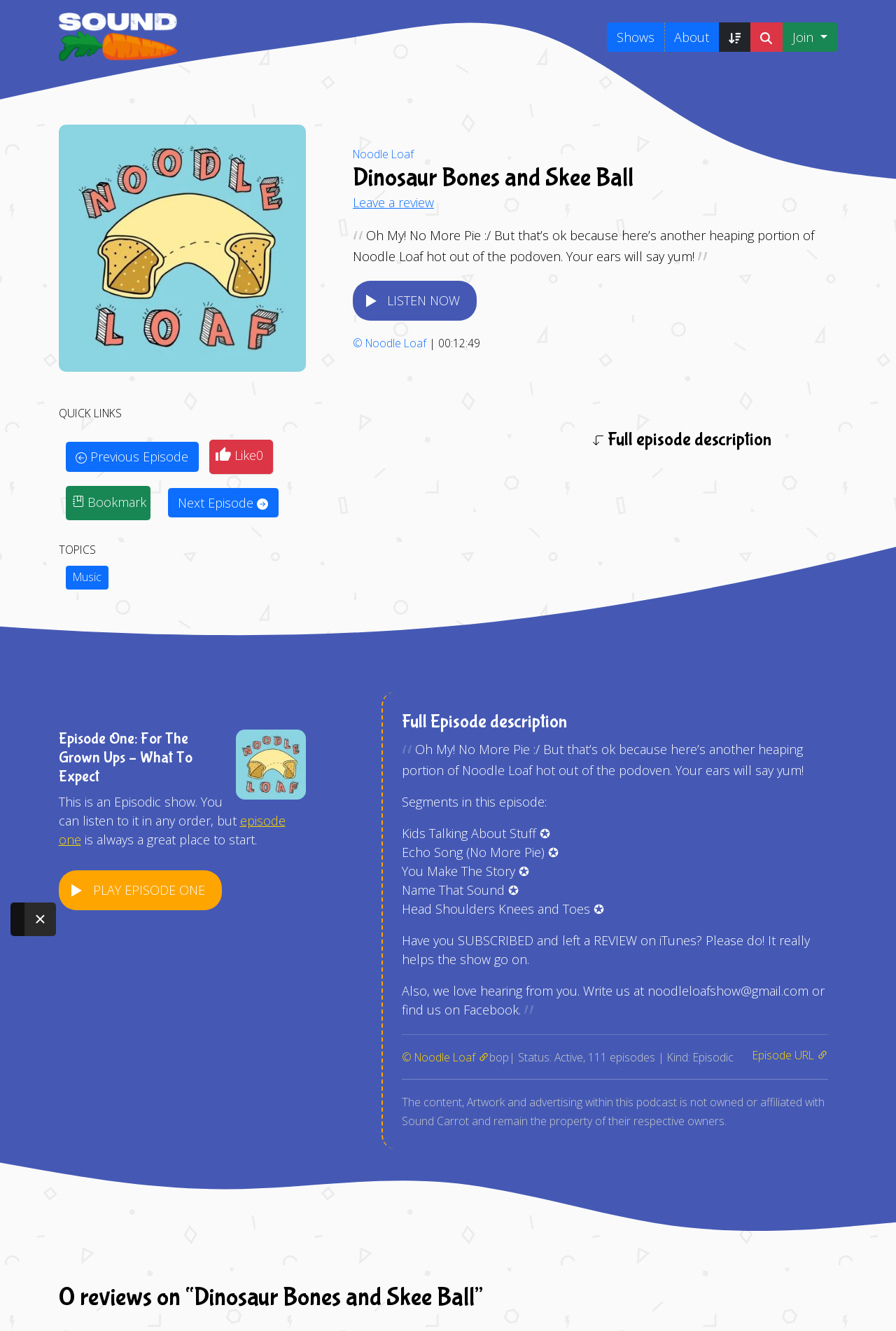Please find the bounding box coordinates of the element that must be clicked to perform the given instruction: "Search podcasts". The coordinates should be four float numbers from 0 to 1, i.e., [left, top, right, bottom].

[0.837, 0.017, 0.873, 0.039]